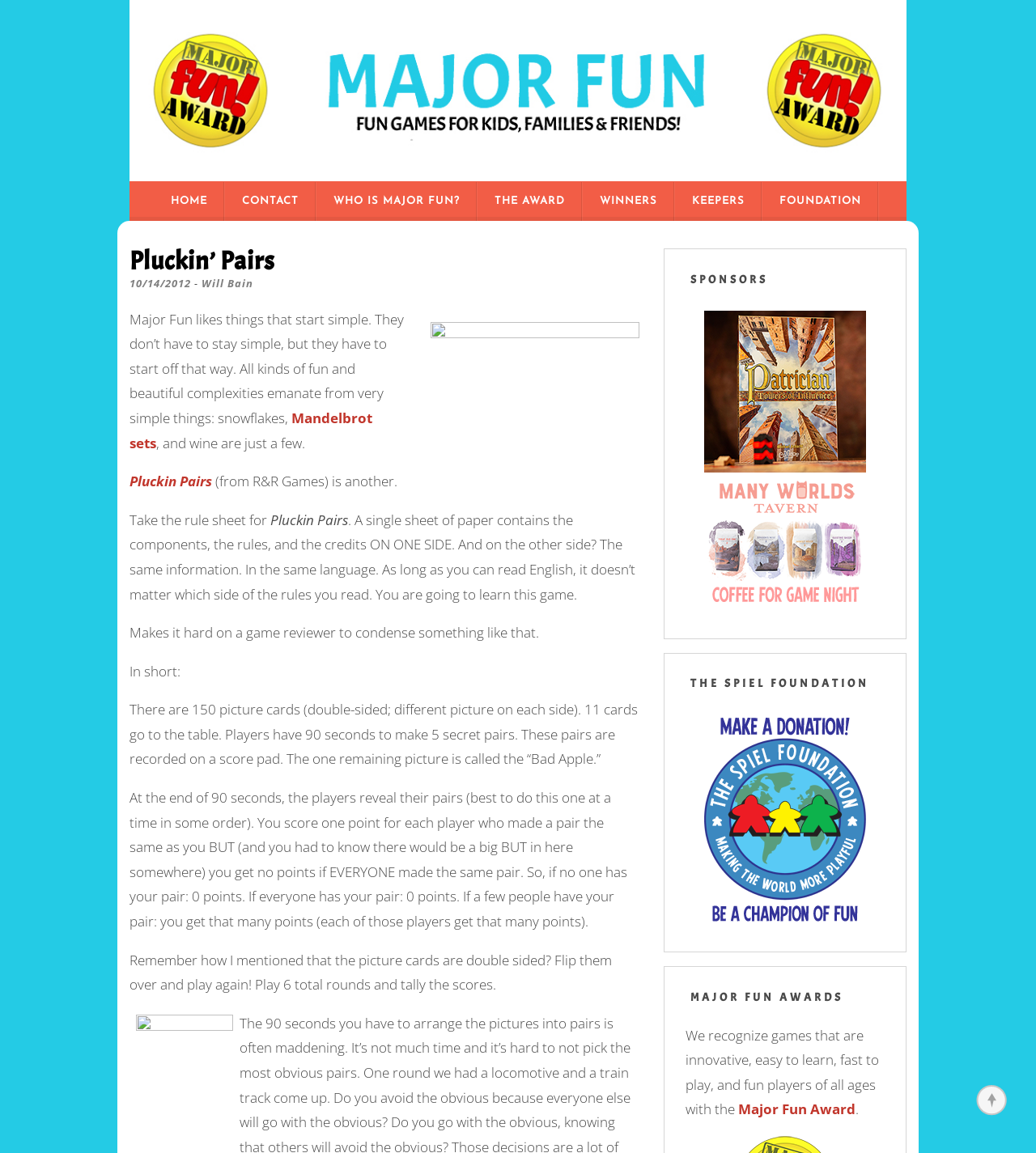Provide the bounding box coordinates of the area you need to click to execute the following instruction: "Click the 'HOME' link".

[0.164, 0.158, 0.2, 0.192]